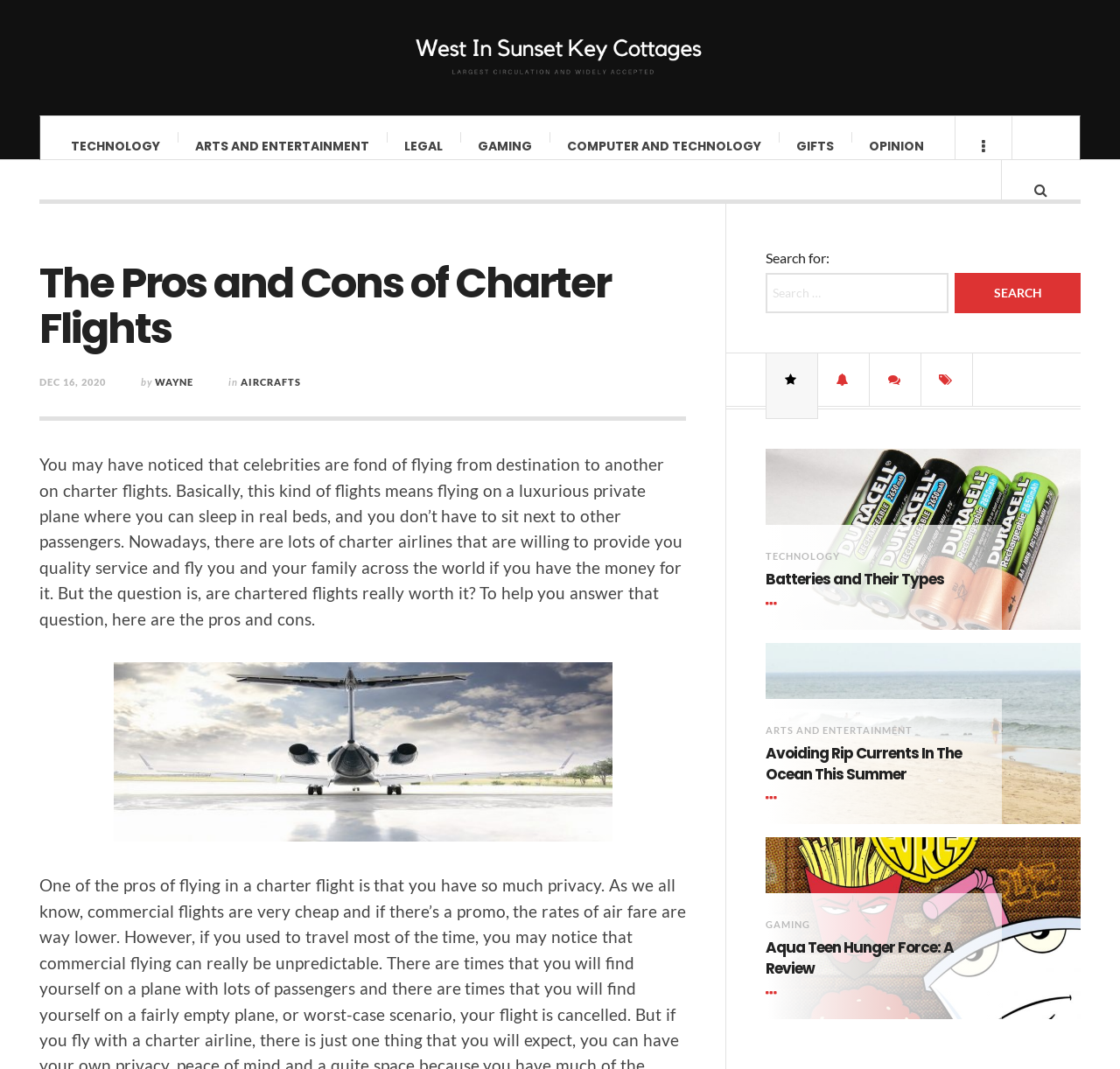Refer to the image and answer the question with as much detail as possible: What is the category of the article 'Aqua Teen Hunger Force: A Review'?

The category of the article 'Aqua Teen Hunger Force: A Review' can be determined by looking at the links below the article, which include 'GAMING', 'ARTS AND ENTERTAINMENT', and others. Since the article is about a review of a TV show, it is most likely categorized under 'GAMING'.